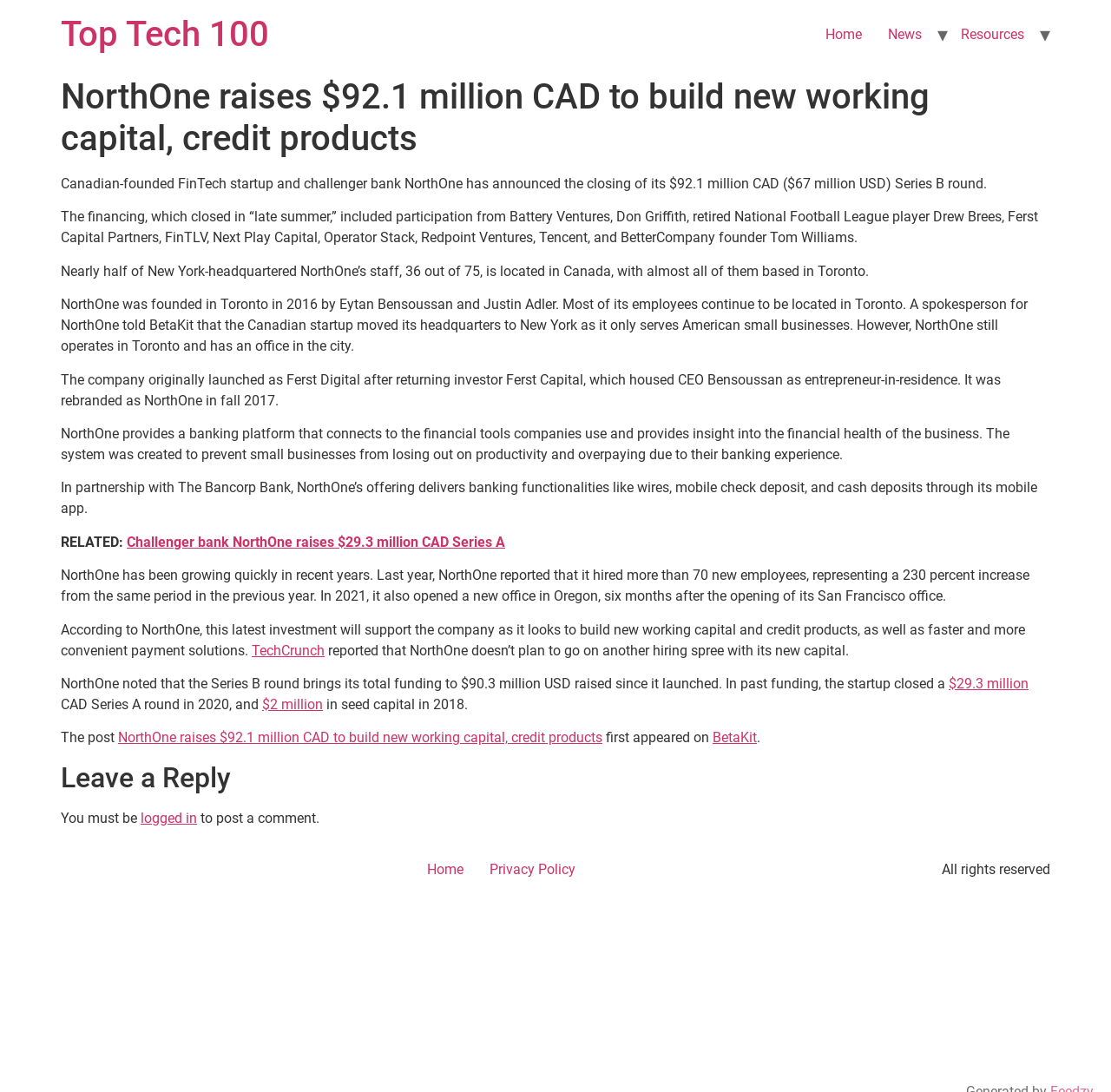Determine the main heading of the webpage and generate its text.

Top Tech 100